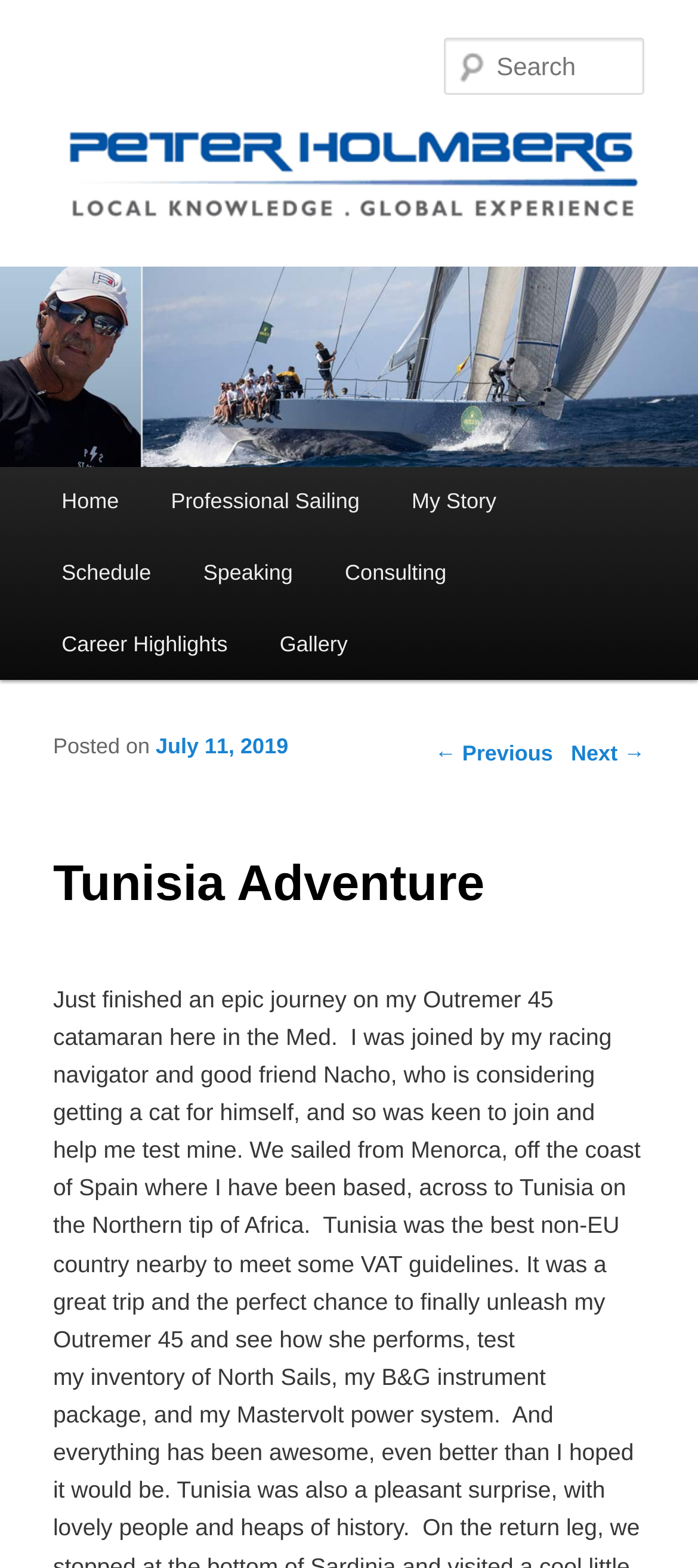Using floating point numbers between 0 and 1, provide the bounding box coordinates in the format (top-left x, top-left y, bottom-right x, bottom-right y). Locate the UI element described here: ← Previous

[0.623, 0.472, 0.792, 0.488]